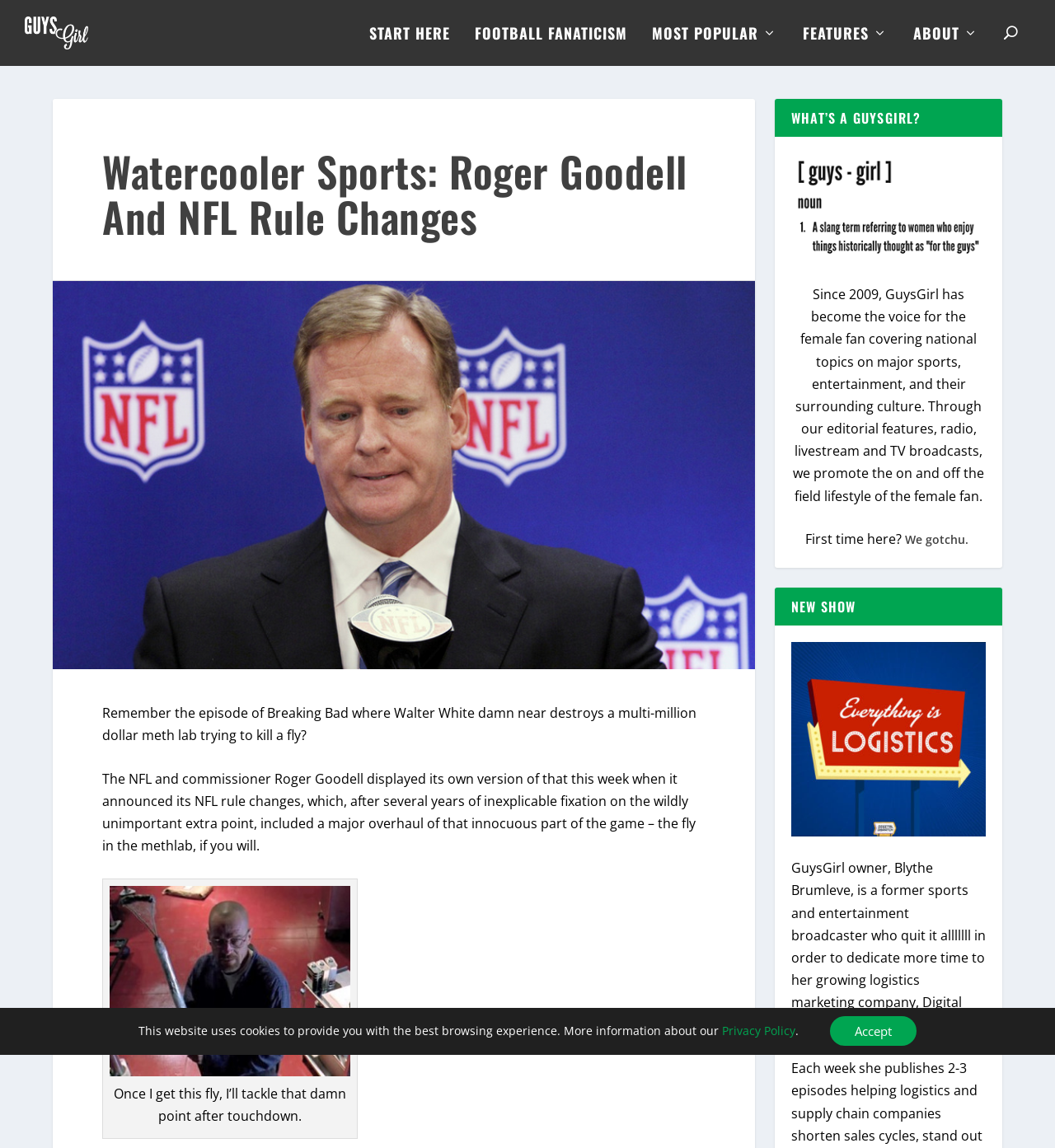Find the bounding box coordinates of the element I should click to carry out the following instruction: "Visit the 'ABOUT' page".

[0.866, 0.024, 0.928, 0.059]